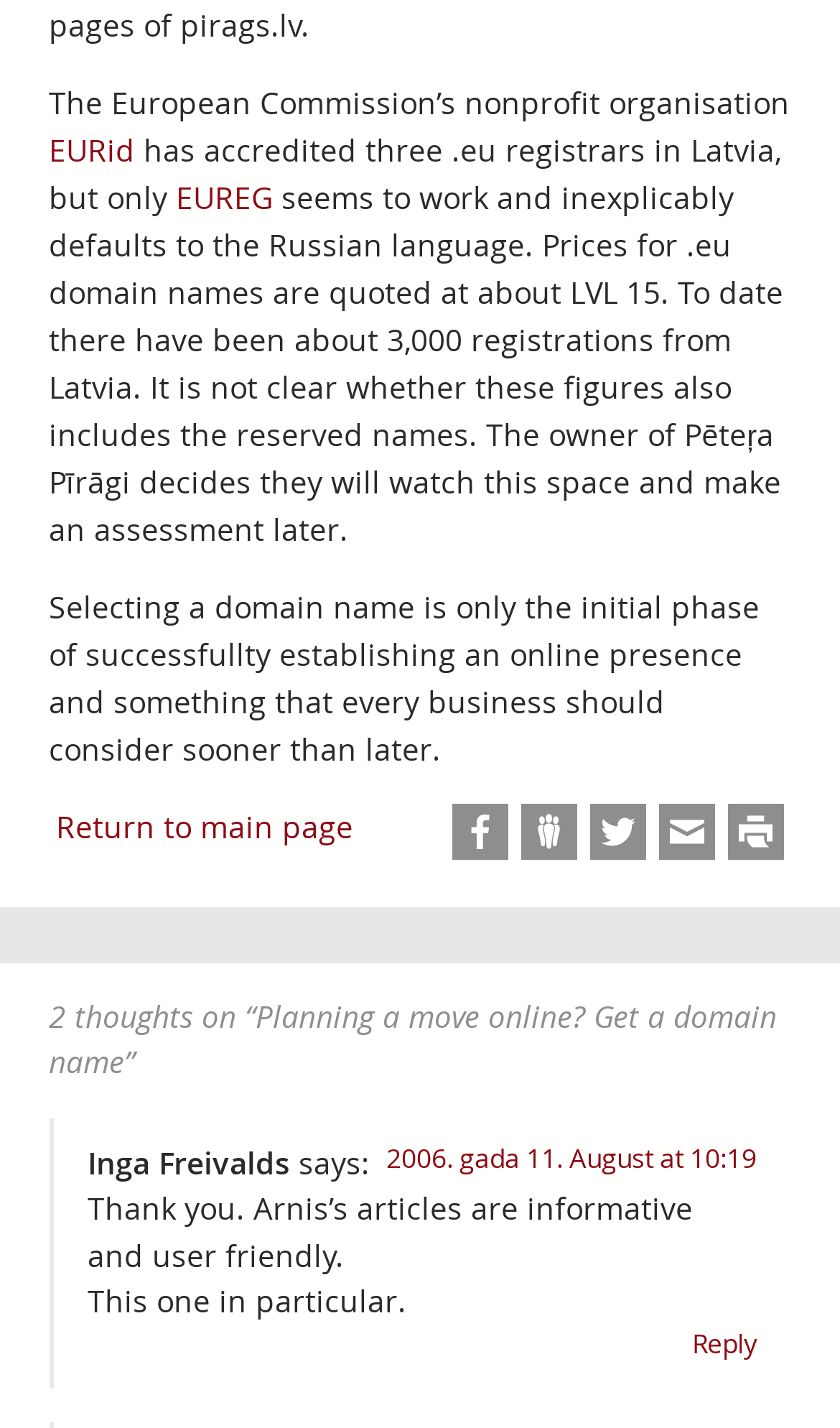Identify the bounding box coordinates of the element to click to follow this instruction: 'Visit Facebook'. Ensure the coordinates are four float values between 0 and 1, provided as [left, top, right, bottom].

[0.538, 0.562, 0.605, 0.601]